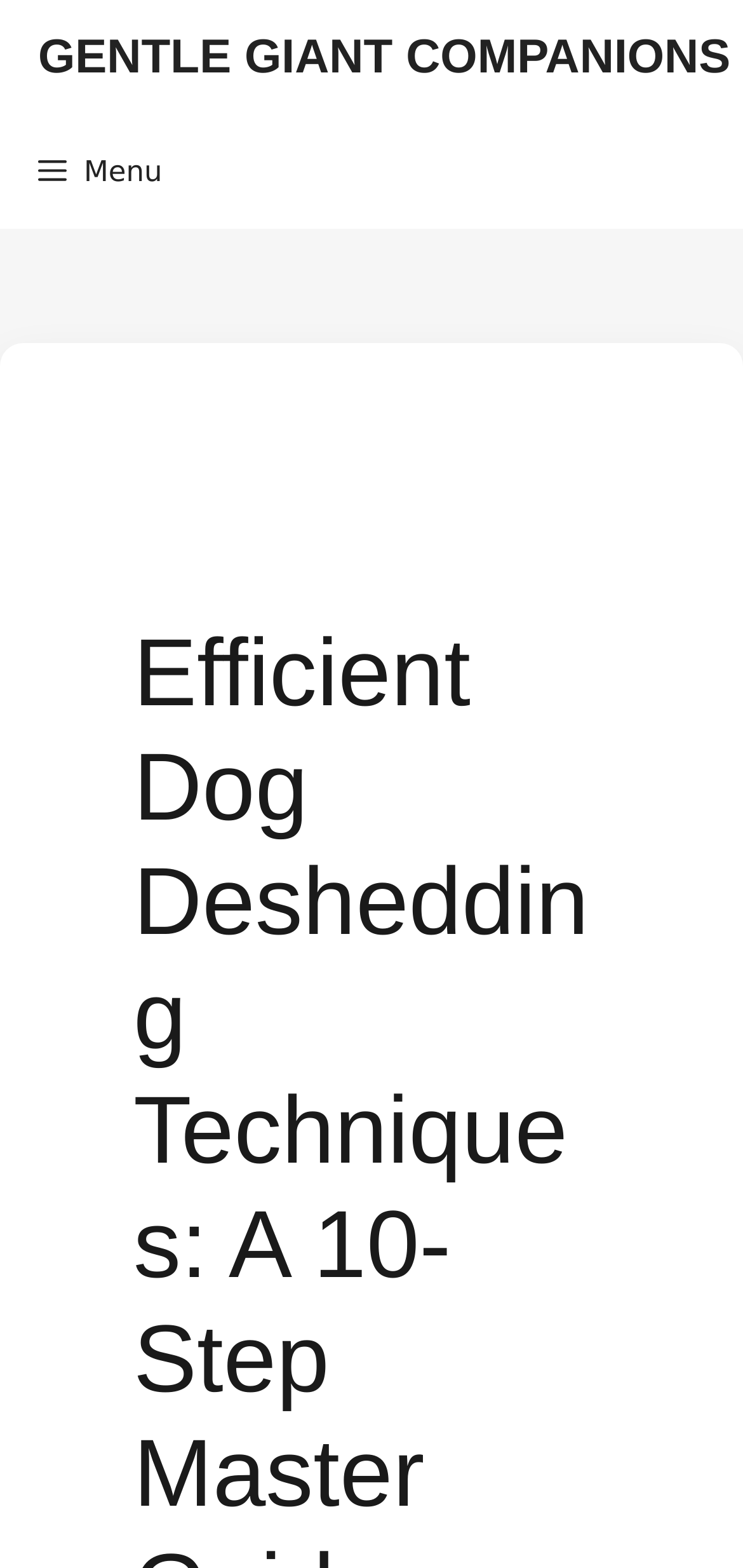Can you extract the headline from the webpage for me?

Efficient Dog Deshedding Techniques: A 10-Step Master Guide